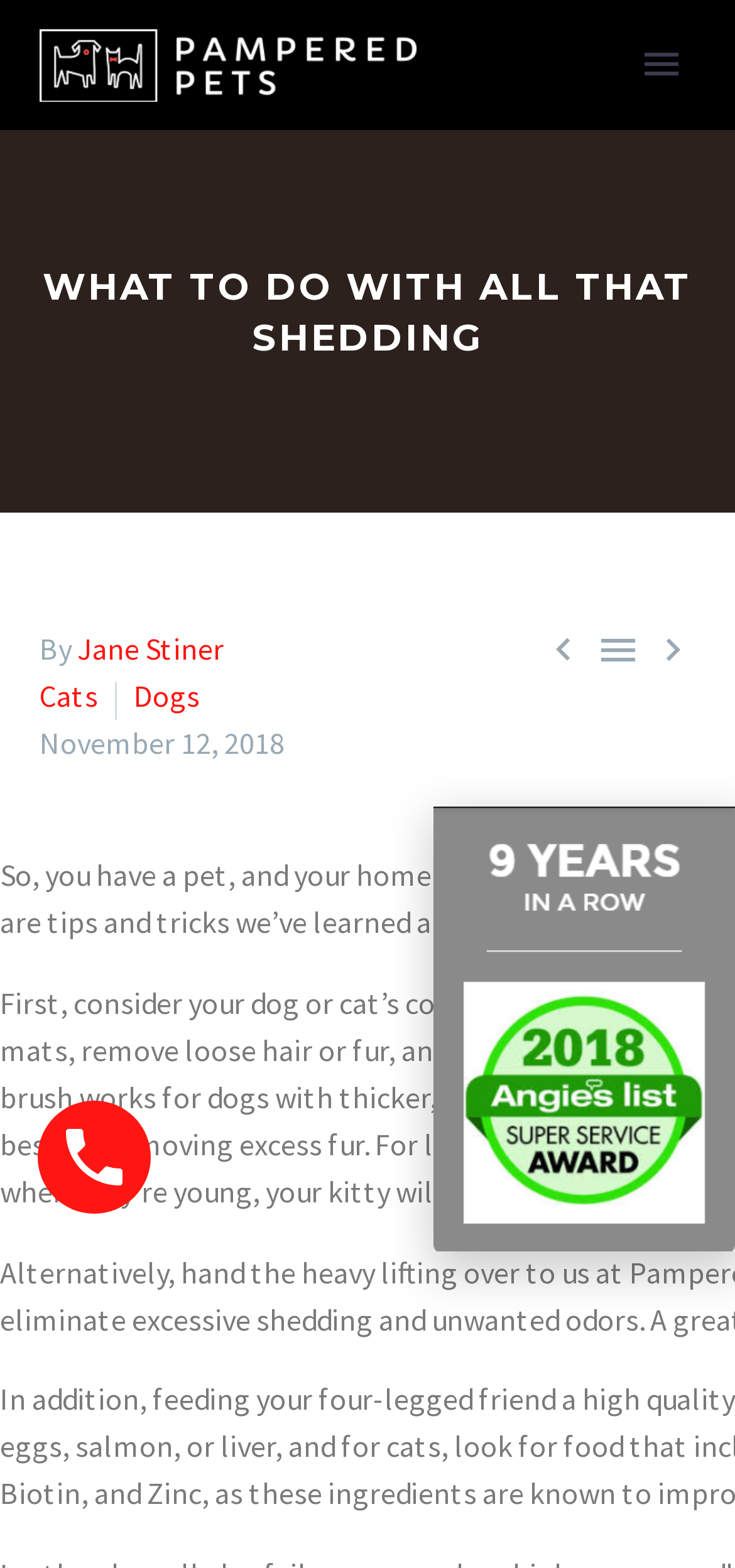What are the two categories of pets mentioned in the blog post?
Provide a detailed answer to the question using information from the image.

The links 'Cats' and 'Dogs' are found below the author's name, suggesting that the blog post is related to these two categories of pets.